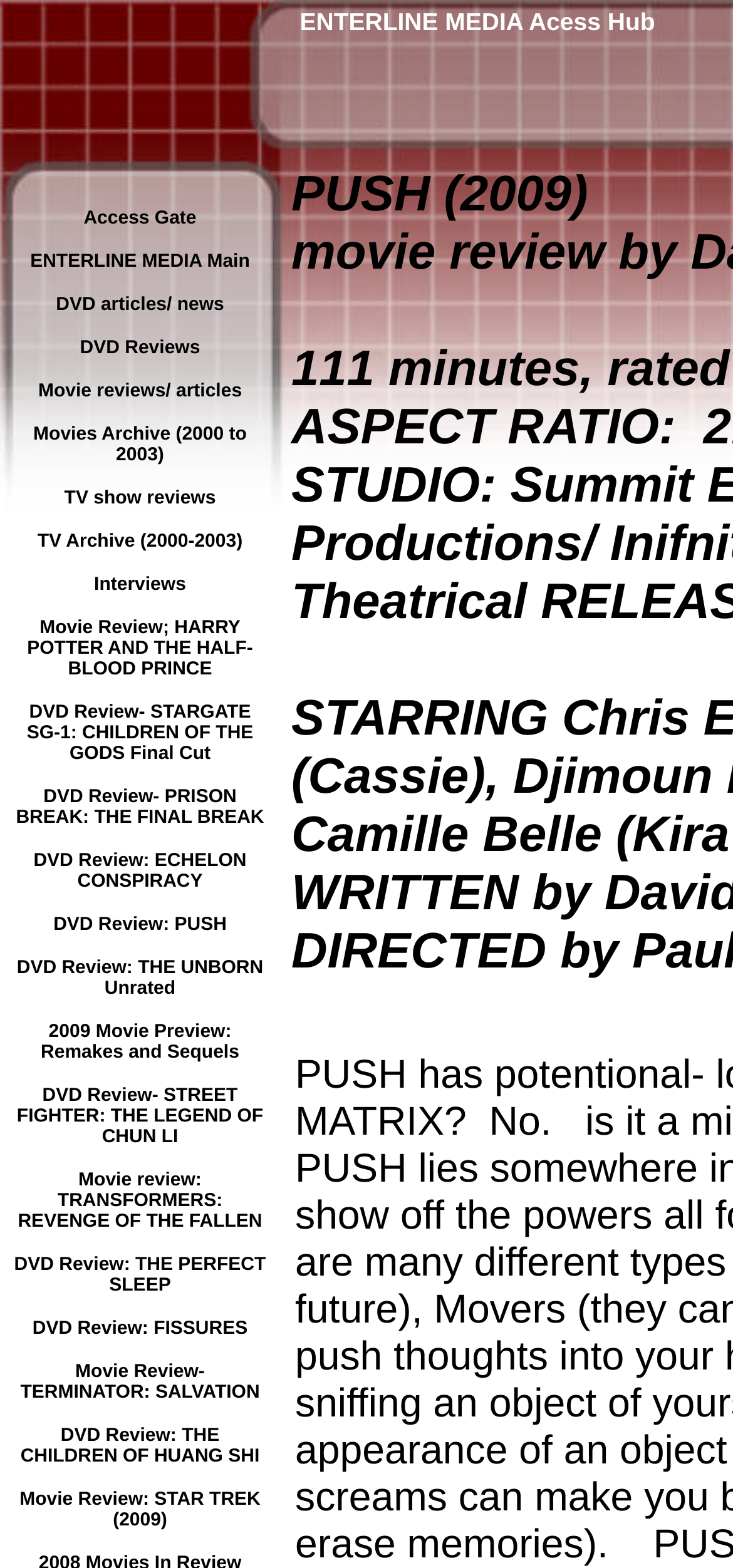Please find the bounding box coordinates for the clickable element needed to perform this instruction: "Click on Access Gate".

[0.114, 0.127, 0.268, 0.147]